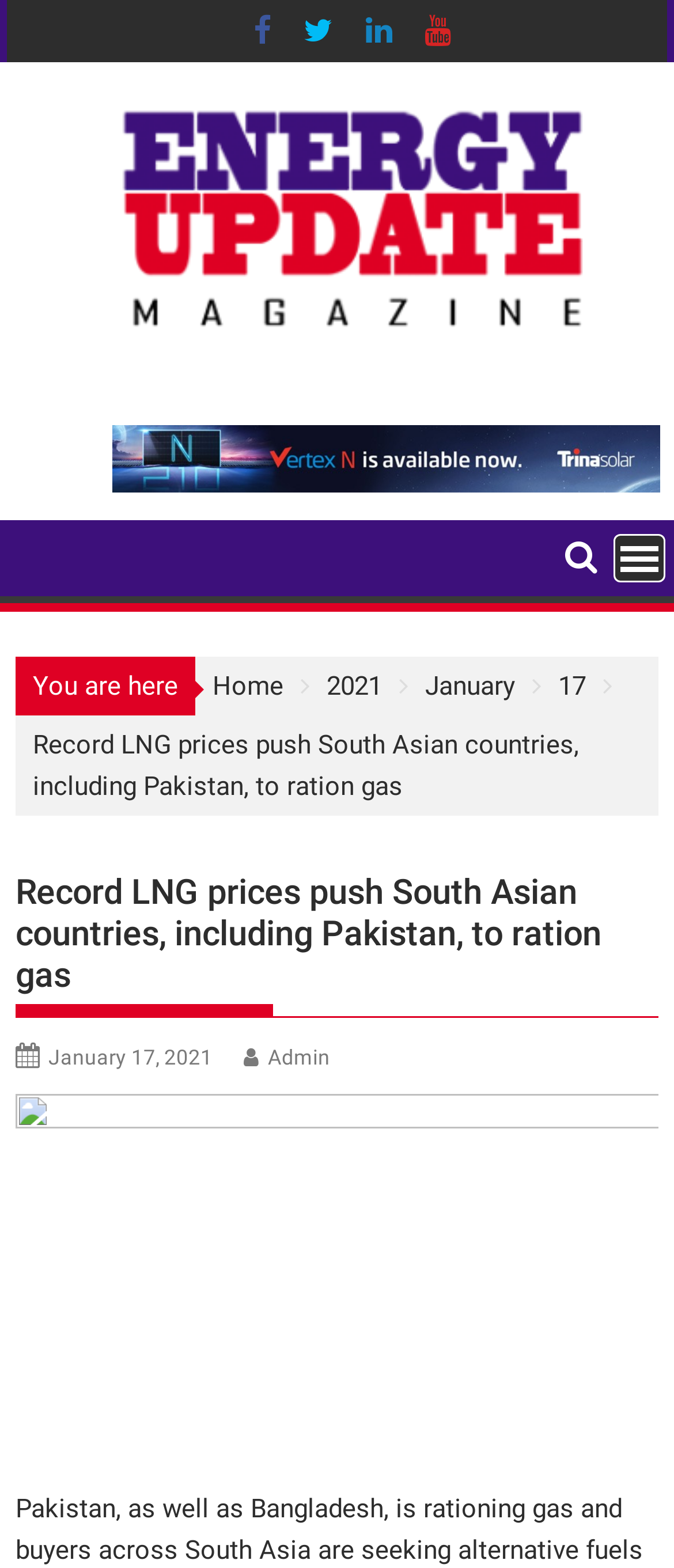Determine the coordinates of the bounding box that should be clicked to complete the instruction: "Check the date of the news". The coordinates should be represented by four float numbers between 0 and 1: [left, top, right, bottom].

[0.072, 0.667, 0.315, 0.682]